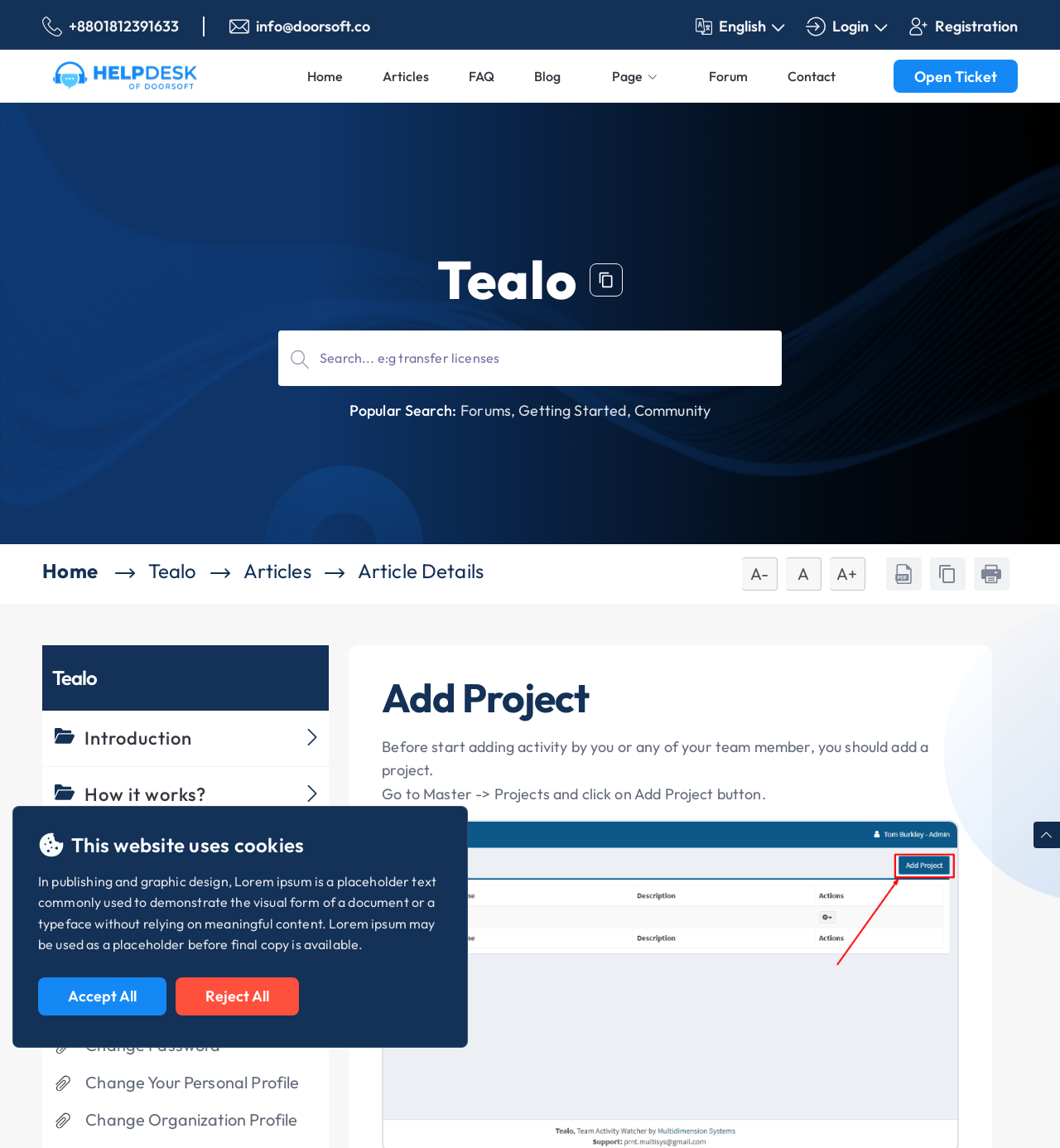Please find the bounding box coordinates for the clickable element needed to perform this instruction: "Search for something".

[0.262, 0.288, 0.738, 0.336]